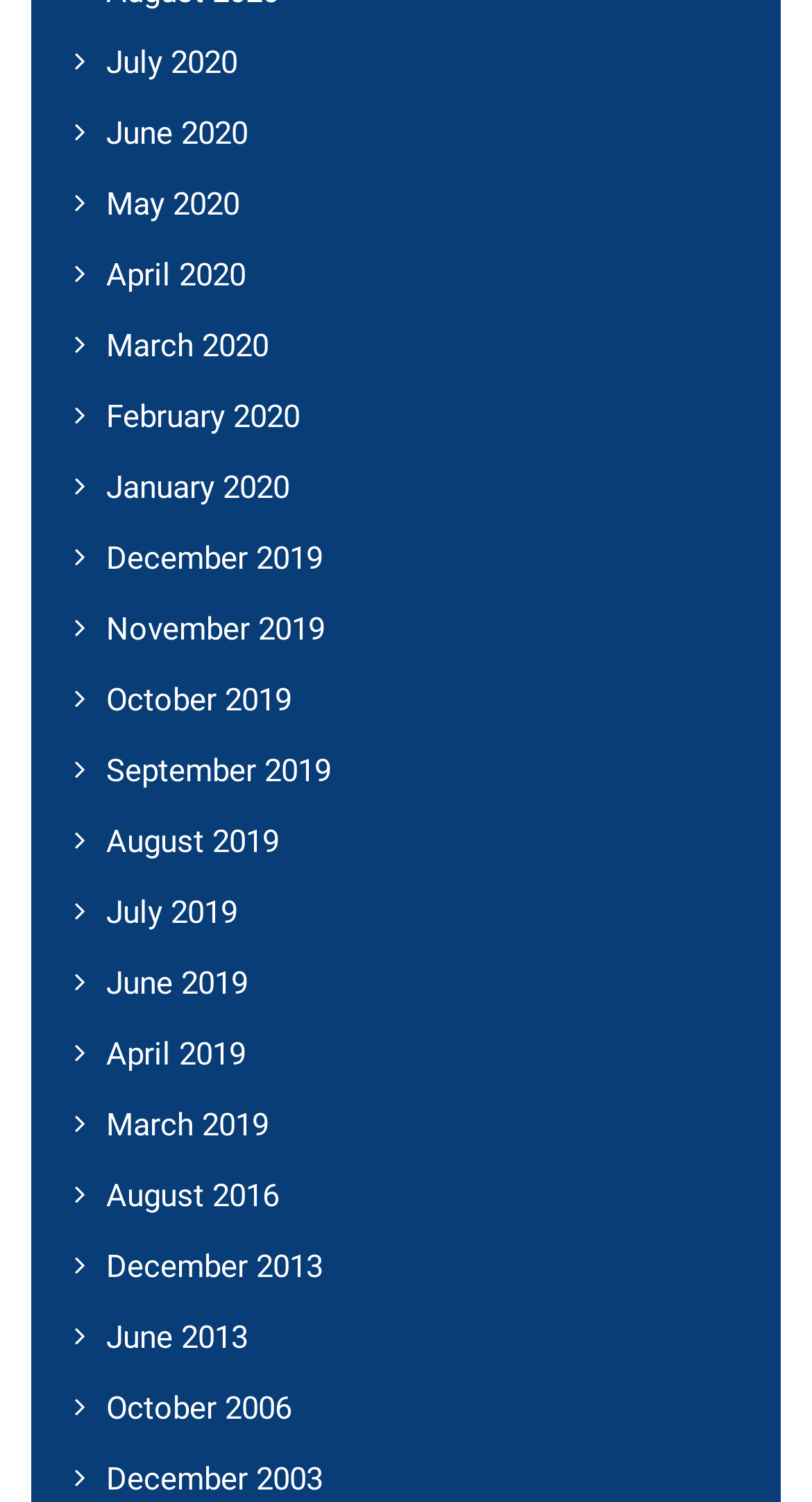Please identify the bounding box coordinates of the element I should click to complete this instruction: 'view June 2013'. The coordinates should be given as four float numbers between 0 and 1, like this: [left, top, right, bottom].

[0.118, 0.879, 0.305, 0.904]